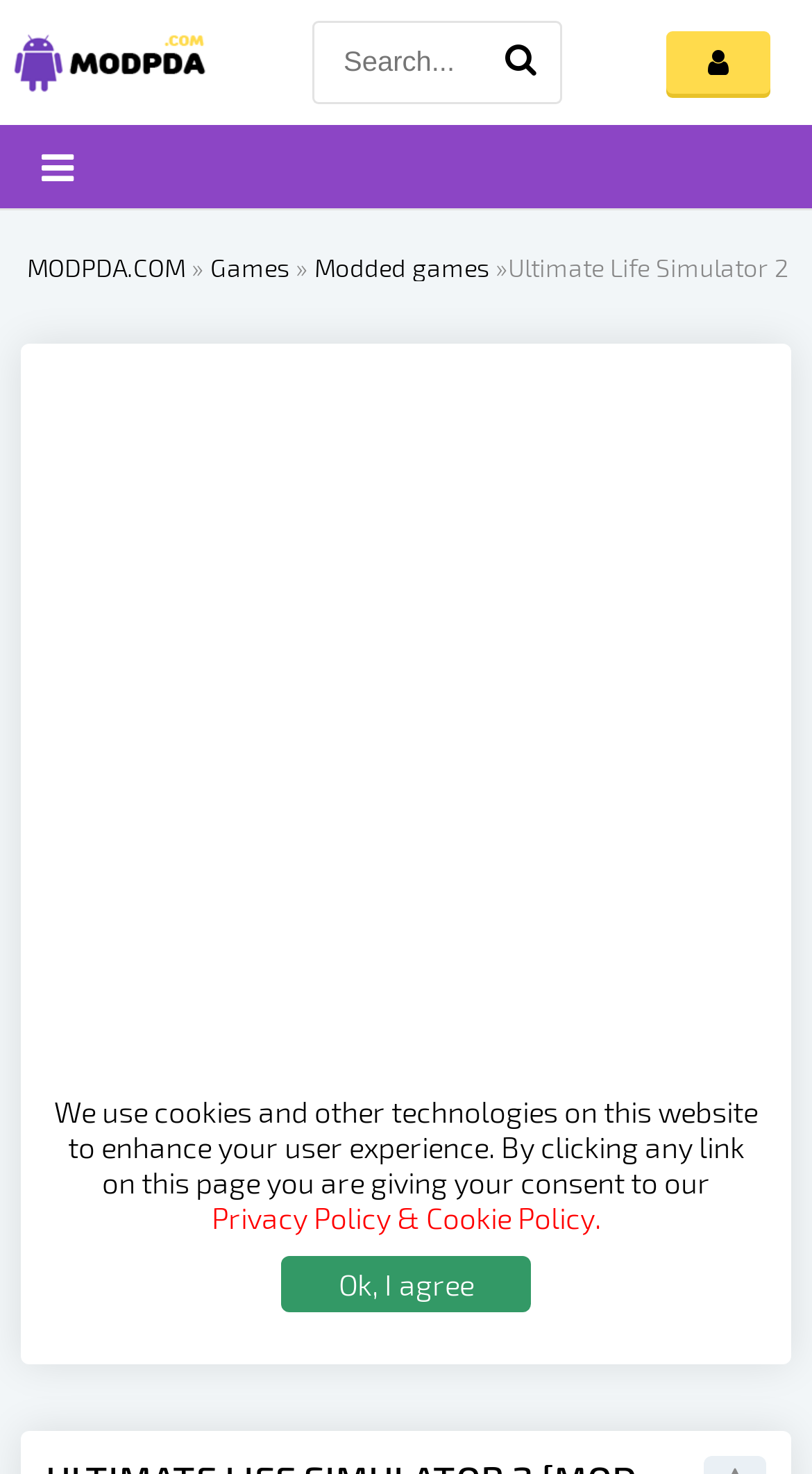Analyze the image and provide a detailed answer to the question: Is there a search function on this website?

There is a textbox with a placeholder 'Search...' and a search button with a magnifying glass icon, indicating that users can search for specific content on the website.